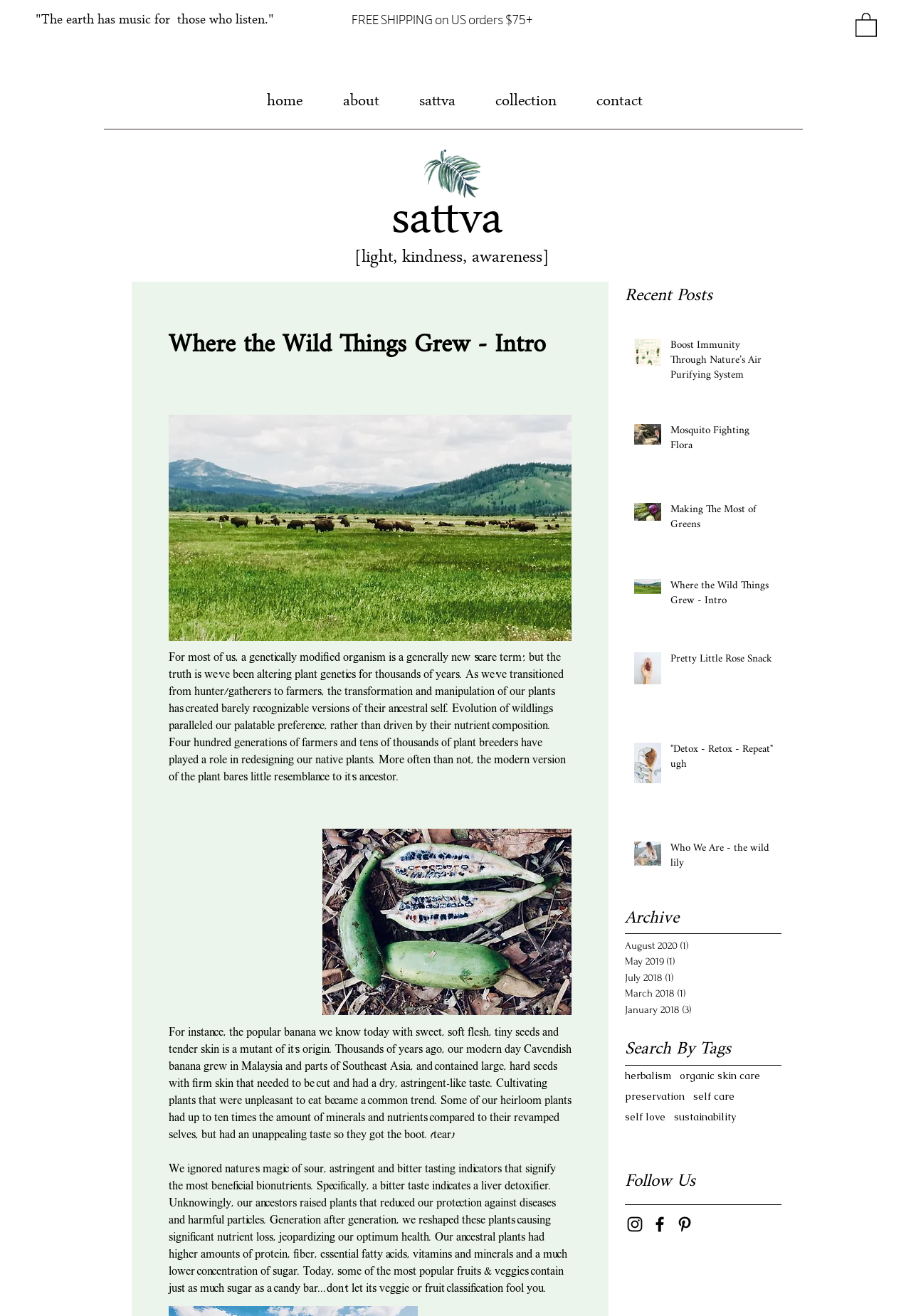What is the category of the post 'Detox - Retox - Repeat' ugh? Please answer the question using a single word or phrase based on the image.

Detox